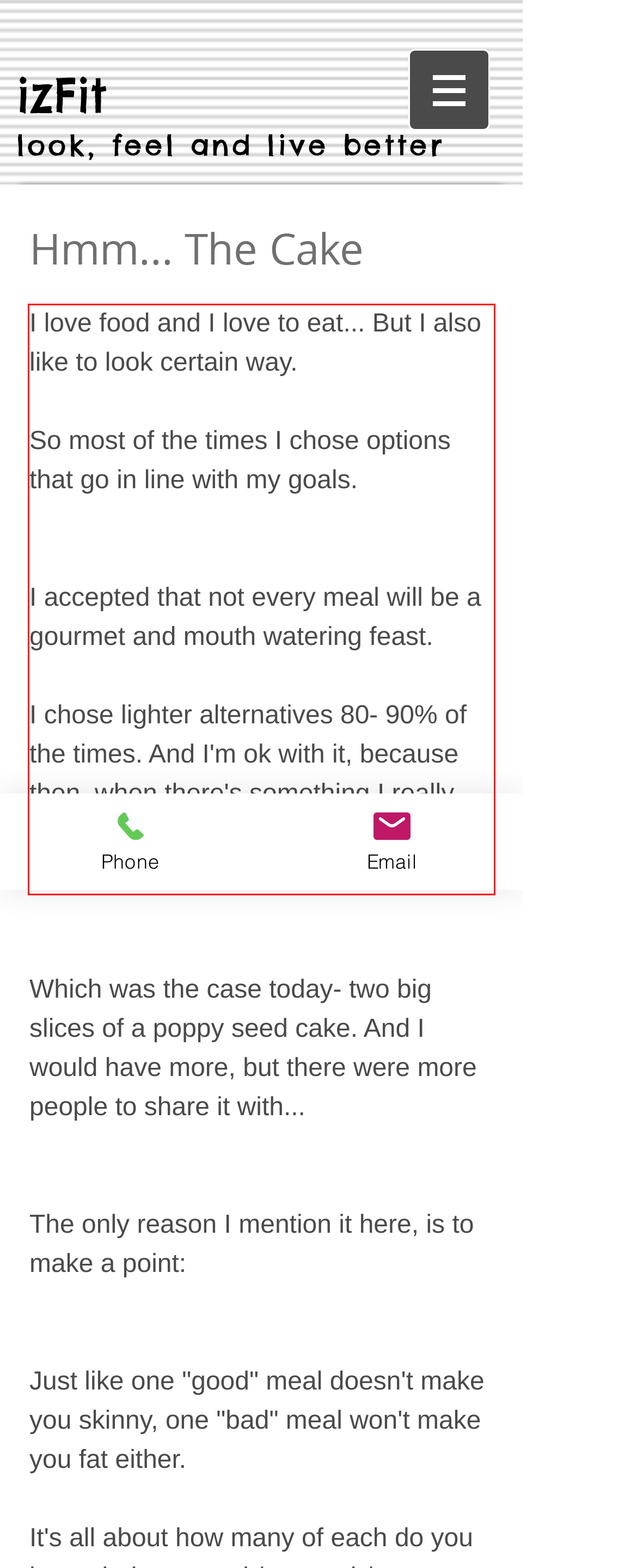Extract and provide the text found inside the red rectangle in the screenshot of the webpage.

I love food and I love to eat... But I also like to look certain way. So most of the times I chose options that go in line with my goals. I accepted that not every meal will be a gourmet and mouth watering feast. I chose lighter alternatives 80- 90% of the times. And I'm ok with it, because then, when there's something I really like and enjoy, I just have it. GUILT FREE.